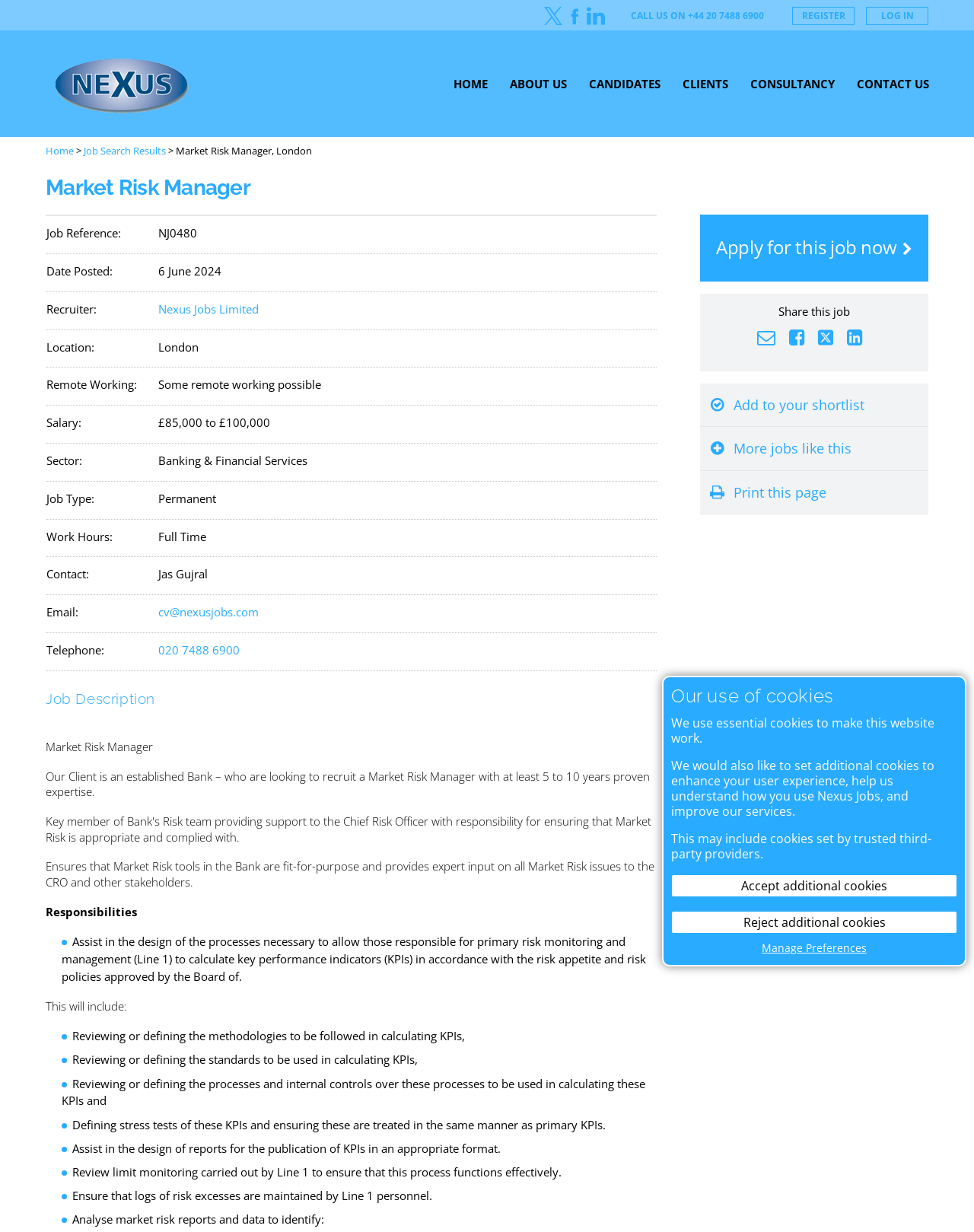How many social media platforms are linked on the webpage?
Using the image as a reference, answer with just one word or a short phrase.

4